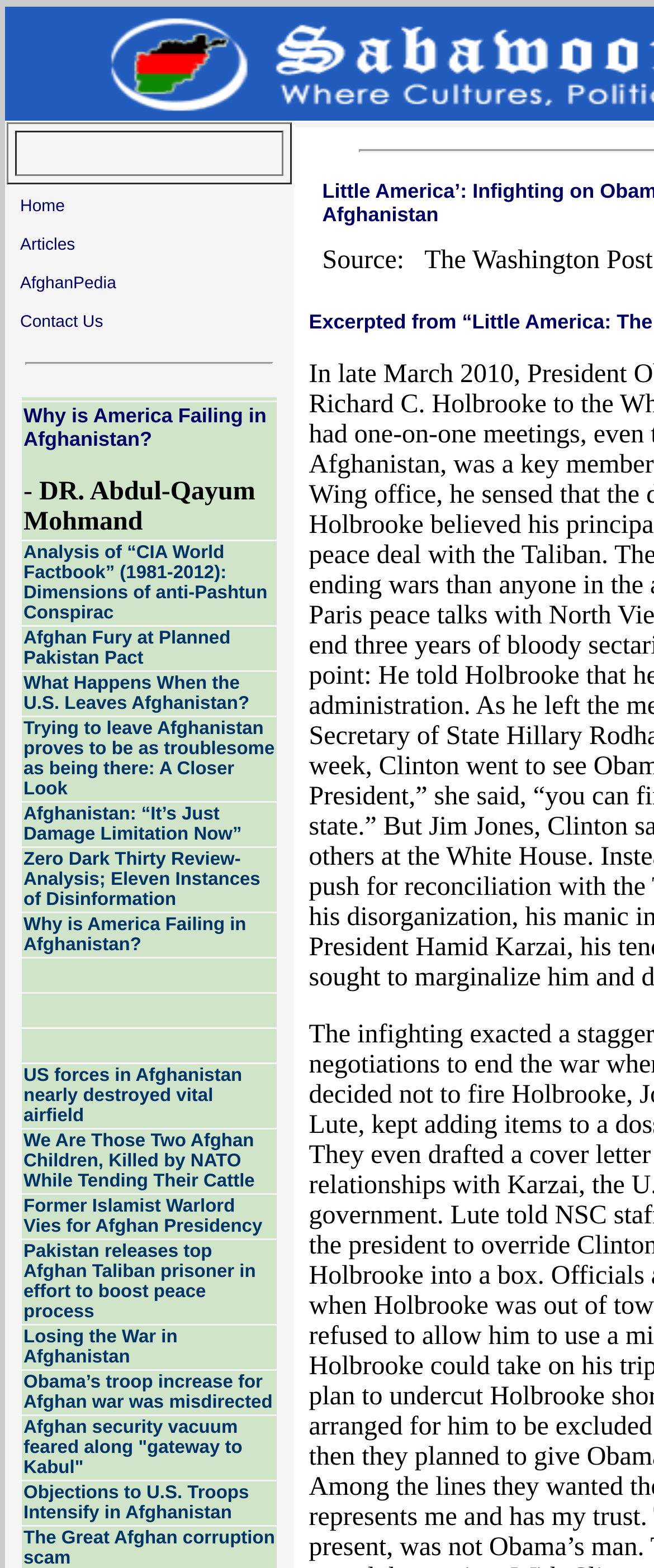Detail the various sections and features of the webpage.

The webpage is titled "Articles" and has a layout table with multiple rows and columns. At the top, there is a row with a table cell containing an image labeled "pixl" on the left side. To the right of the image, there are four table cells with links labeled "Home", "Articles", "AfghanPedia", and "Contact Us", respectively.

Below this top row, there is a horizontal separator line. Underneath the separator, there is a grid with multiple rows, each containing a table cell with a link to an article. The articles are listed in a vertical column, with each article title serving as the link text. The article titles include "Why is America Failing in Afghanistan?", "Analysis of “CIA World Factbook” (1981-2012): Dimensions of anti-Pashtun Conspiracy", "Afghan Fury at Planned Pakistan Pact", and many others.

The article links are densely packed, with minimal spacing between them. There are 20 article links in total, with the last few links having shorter titles. The webpage does not have any prominent images or graphics aside from the "pixl" image at the top. The overall layout is simple and focused on presenting a list of article links.